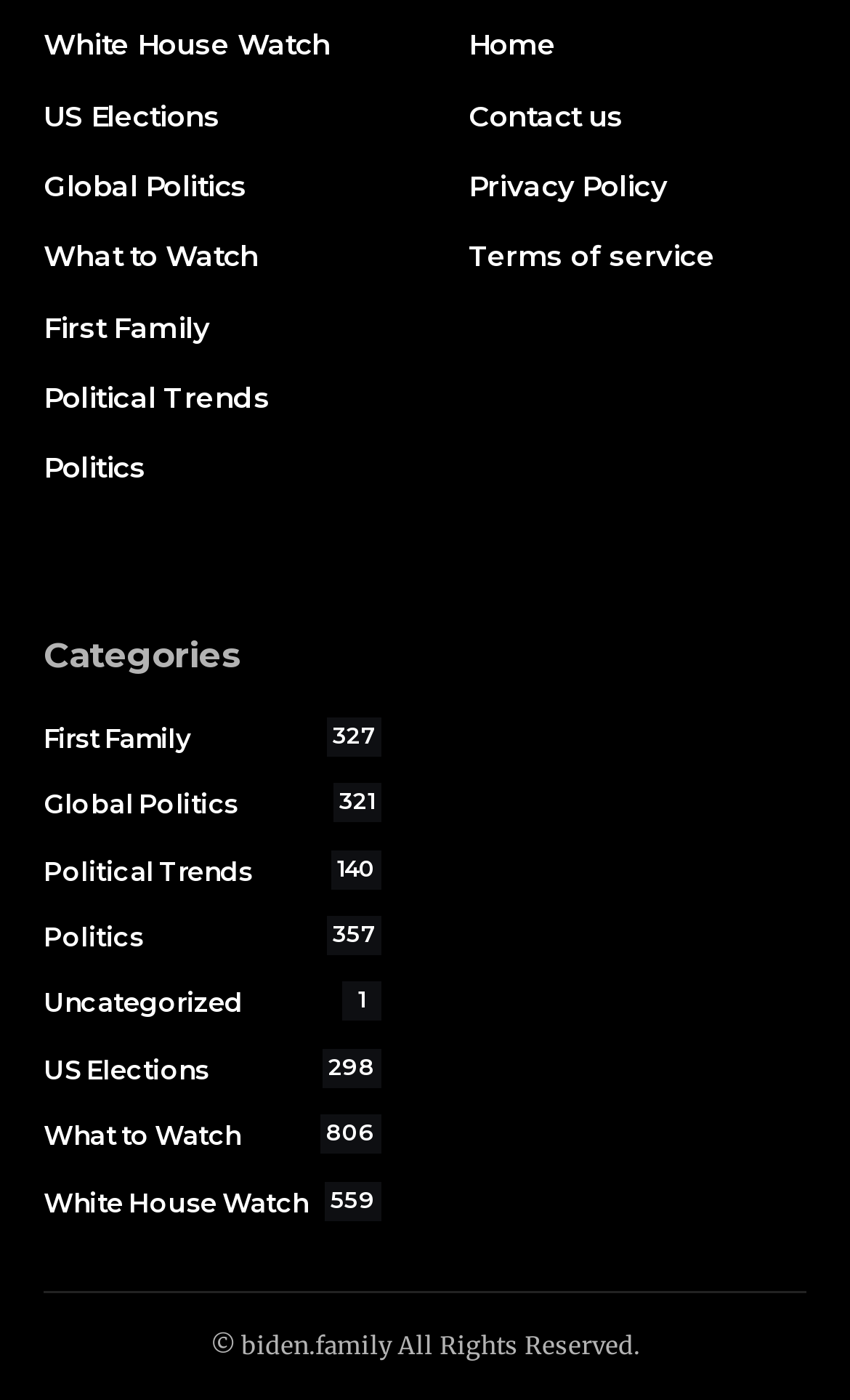How many links are there in the top-left section of the webpage?
Based on the screenshot, provide your answer in one word or phrase.

6